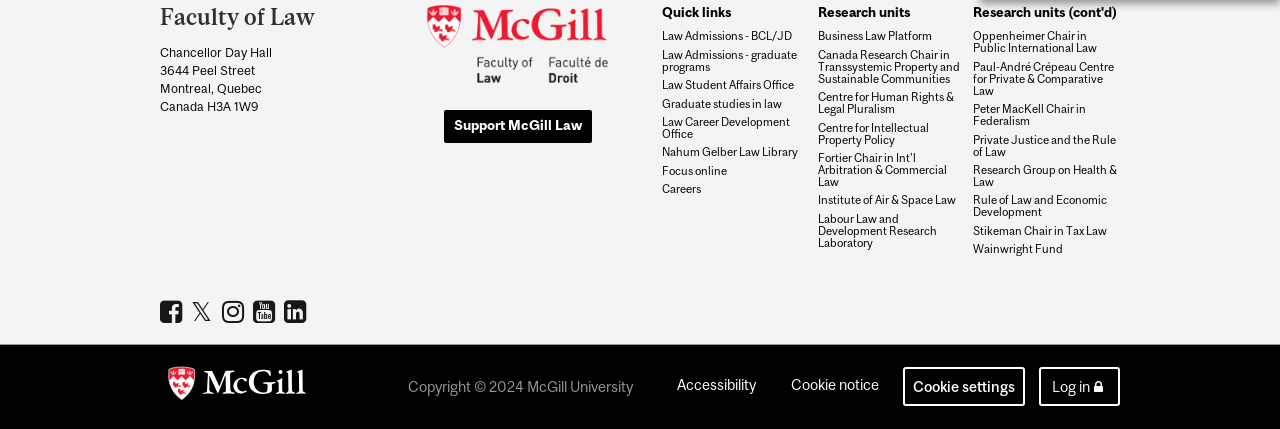Identify the coordinates of the bounding box for the element described below: "Quick links". Return the coordinates as four float numbers between 0 and 1: [left, top, right, bottom].

[0.517, 0.012, 0.632, 0.045]